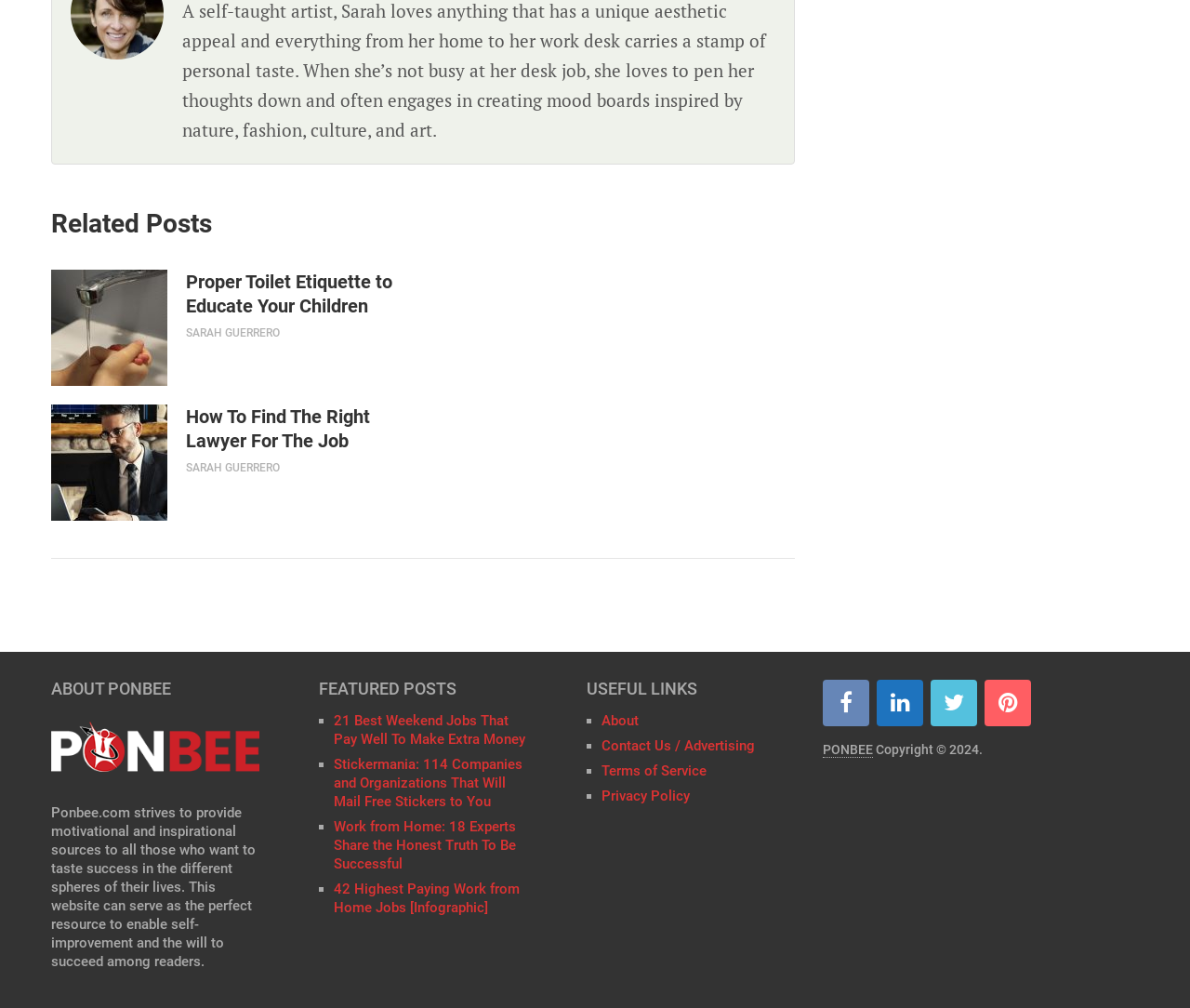What is the topic of the 'FEATURED POSTS' section?
Offer a detailed and exhaustive answer to the question.

The 'FEATURED POSTS' section contains links to articles with titles such as '21 Best Weekend Jobs That Pay Well To Make Extra Money', 'Work from Home: 18 Experts Share the Honest Truth To Be Successful', and '42 Highest Paying Work from Home Jobs [Infographic]', which suggests that the topic of the section is related to work and finance.